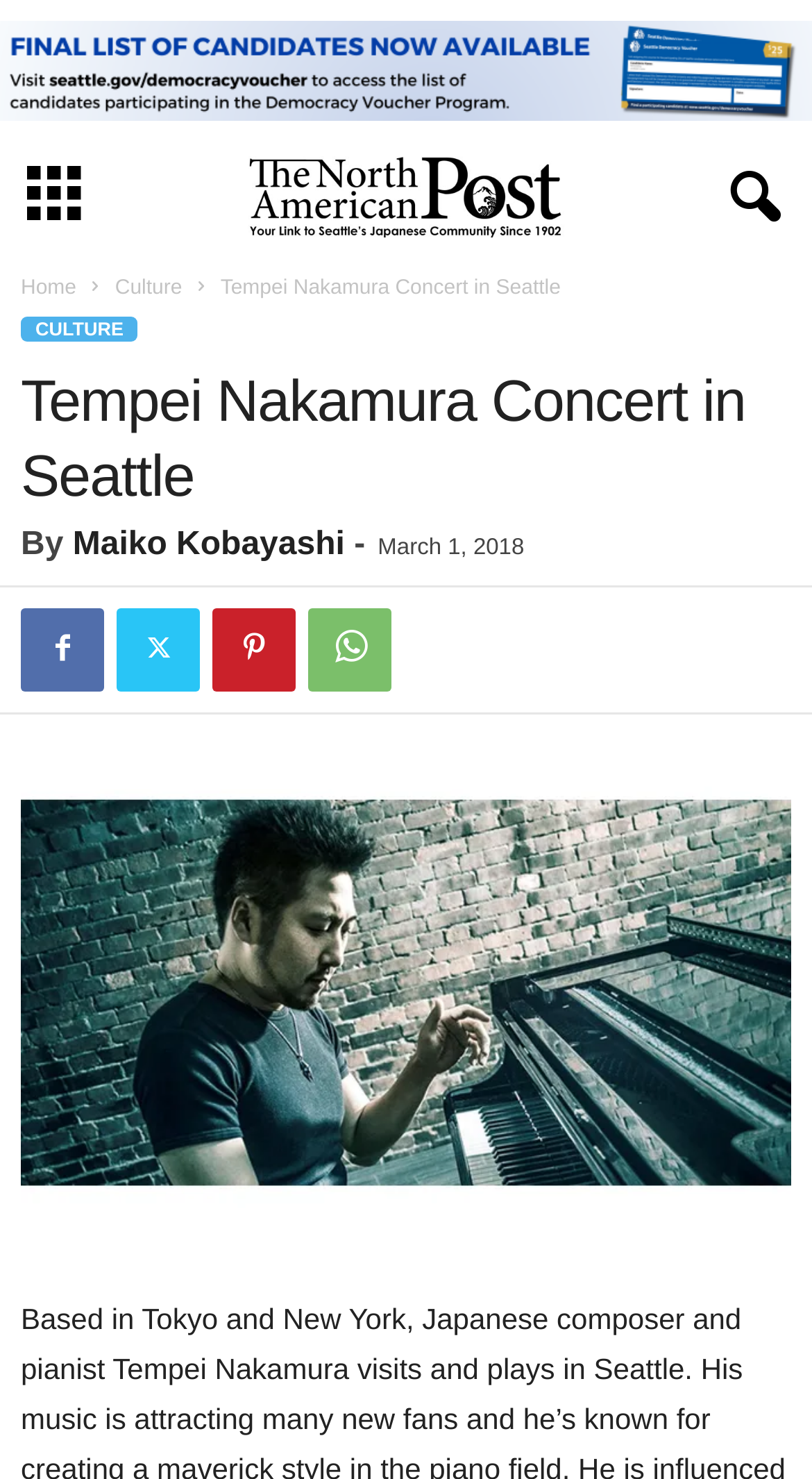Locate the bounding box of the UI element described in the following text: "Maiko Kobayashi".

[0.09, 0.357, 0.425, 0.381]